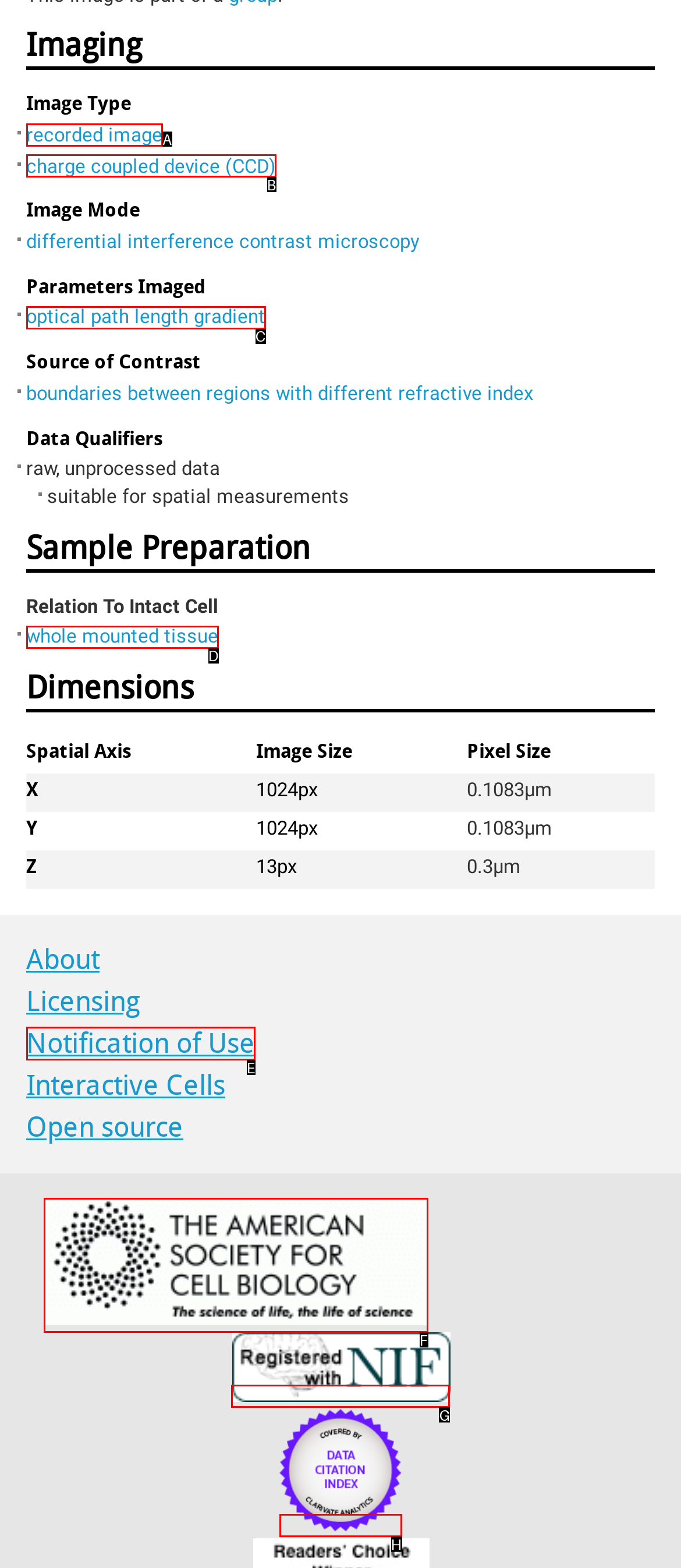Identify the HTML element that best fits the description: Notification of Use. Respond with the letter of the corresponding element.

E